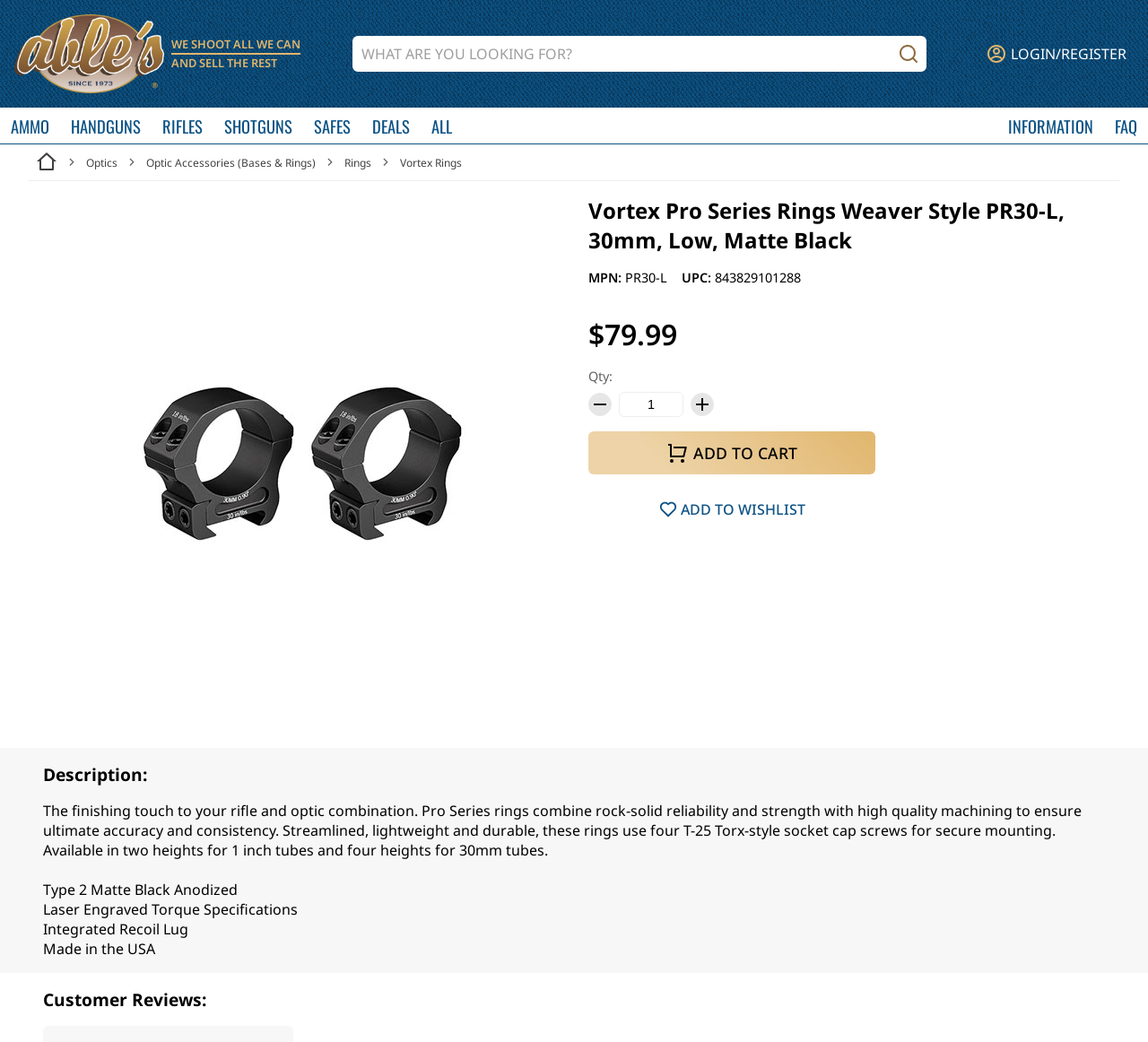Please identify the bounding box coordinates of where to click in order to follow the instruction: "Click the 'LOGIN/REGISTER' button".

[0.88, 0.042, 0.981, 0.061]